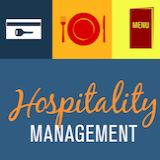Reply to the question below using a single word or brief phrase:
What is emphasized by the bold, stylized text?

Professional and organized nature